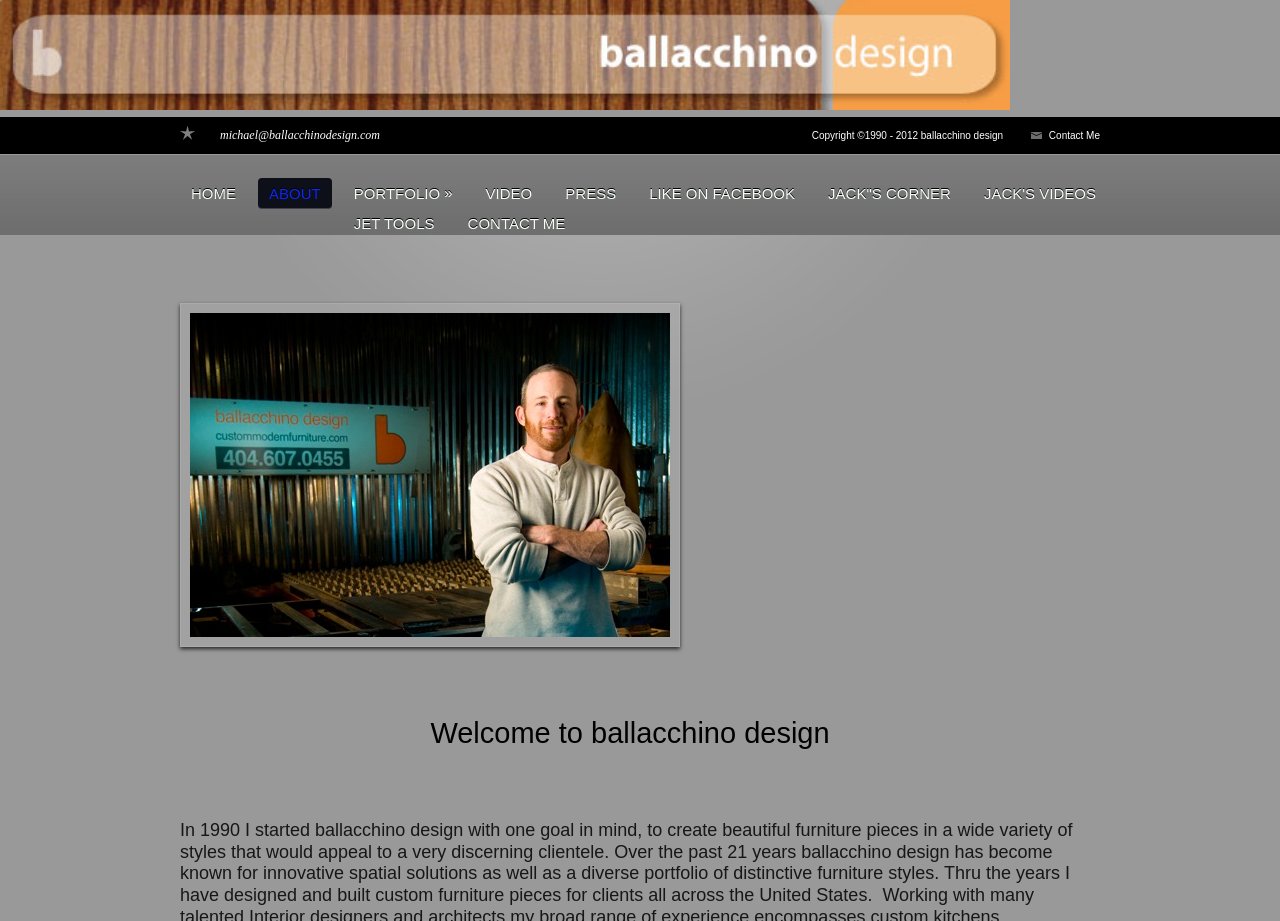Using the element description: "VIDEO", determine the bounding box coordinates. The coordinates should be in the format [left, top, right, bottom], with values between 0 and 1.

[0.371, 0.194, 0.424, 0.226]